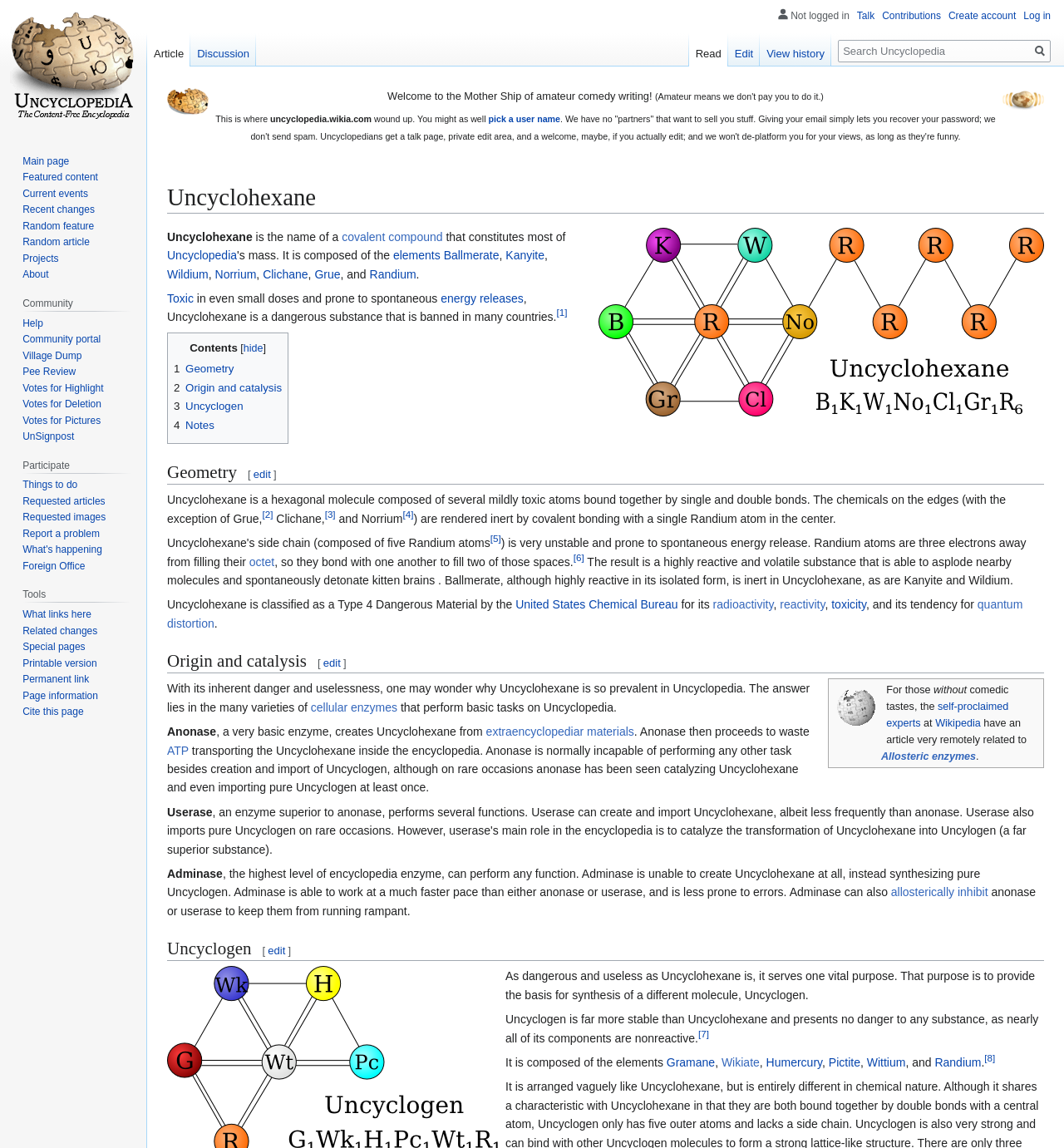Please identify the coordinates of the bounding box for the clickable region that will accomplish this instruction: "View the 'Uncyclohexane.PNG' image".

[0.562, 0.274, 0.981, 0.285]